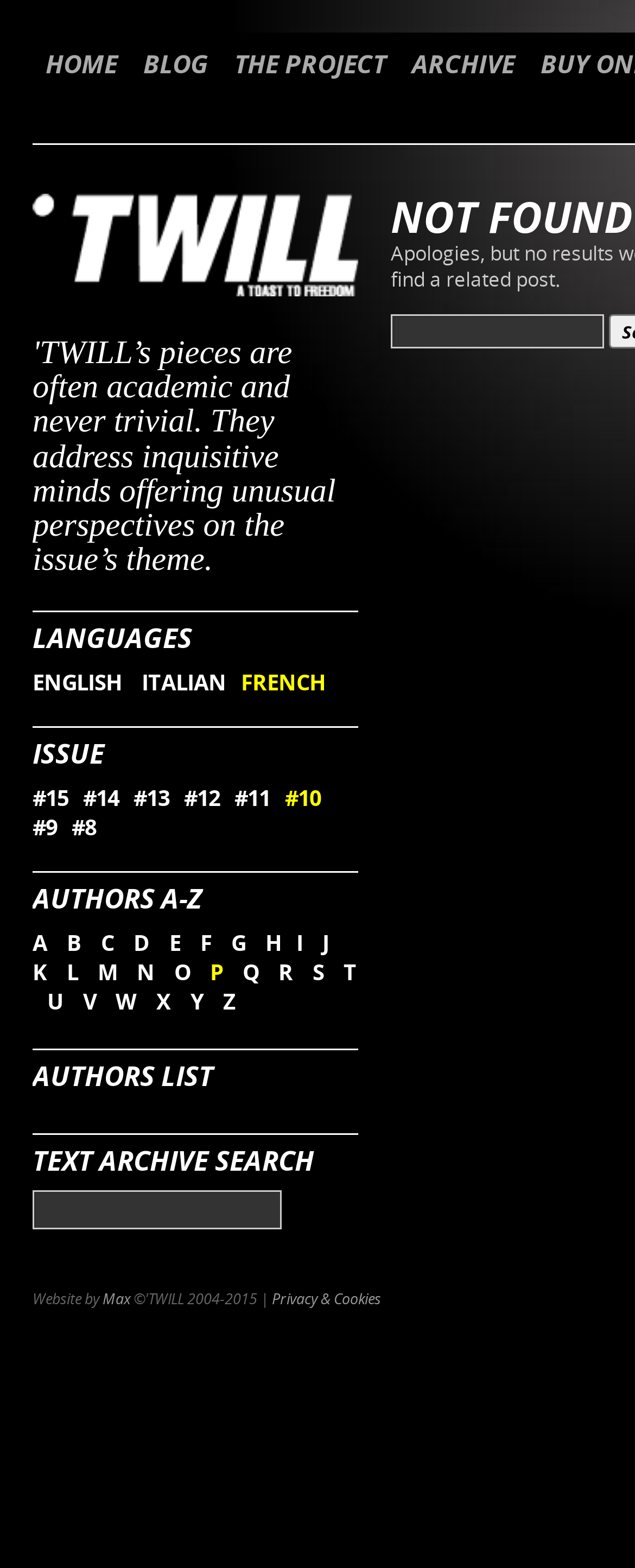Please answer the following question using a single word or phrase: 
How many languages are available?

3